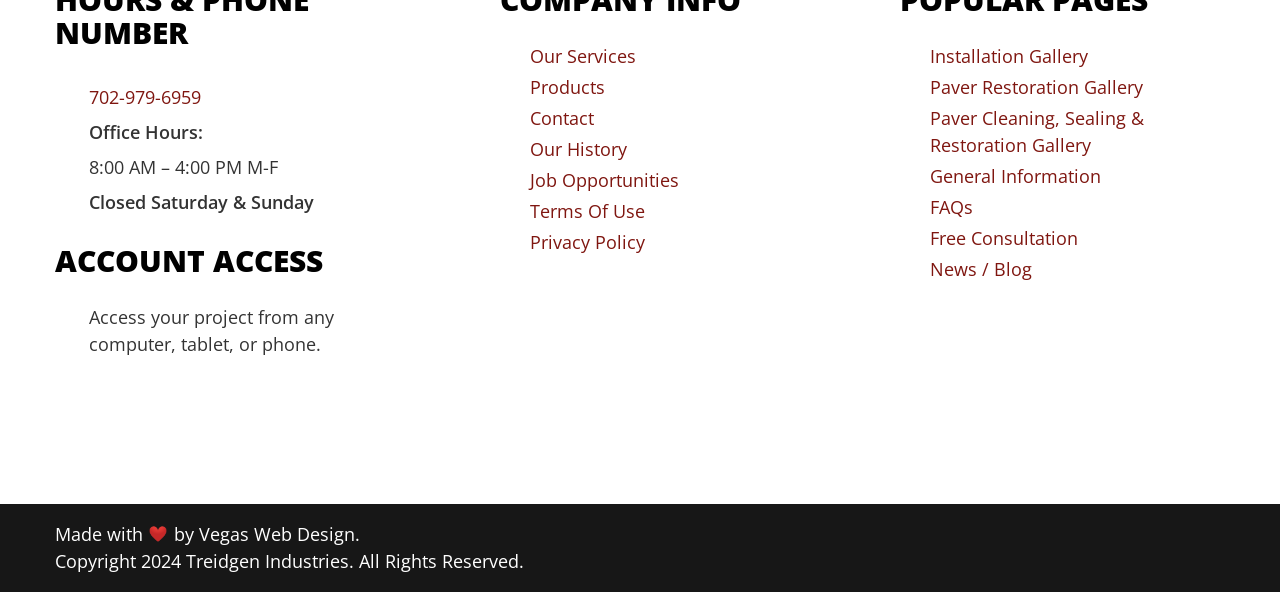Analyze the image and deliver a detailed answer to the question: What are the office hours?

I found the office hours by looking at the StaticText element with the text 'Office Hours:' and then reading the text of the next StaticText element, which is '8:00 AM – 4:00 PM M-F'.